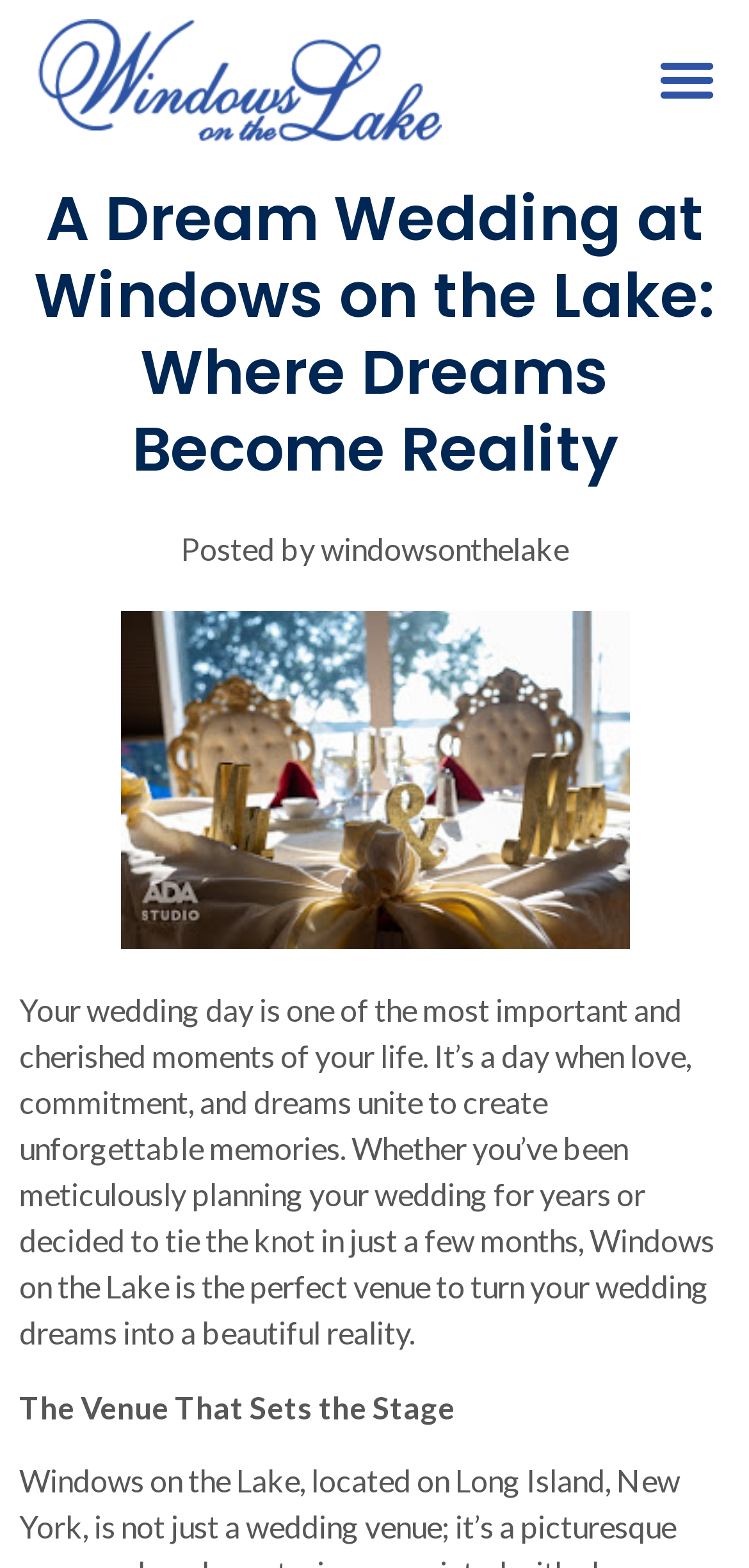Examine the image and give a thorough answer to the following question:
What is the atmosphere of the wedding venue?

The atmosphere of the wedding venue can be determined by reading the StaticText element, which describes the venue as being able to 'turn your wedding dreams into a beautiful reality', suggesting a beautiful atmosphere.